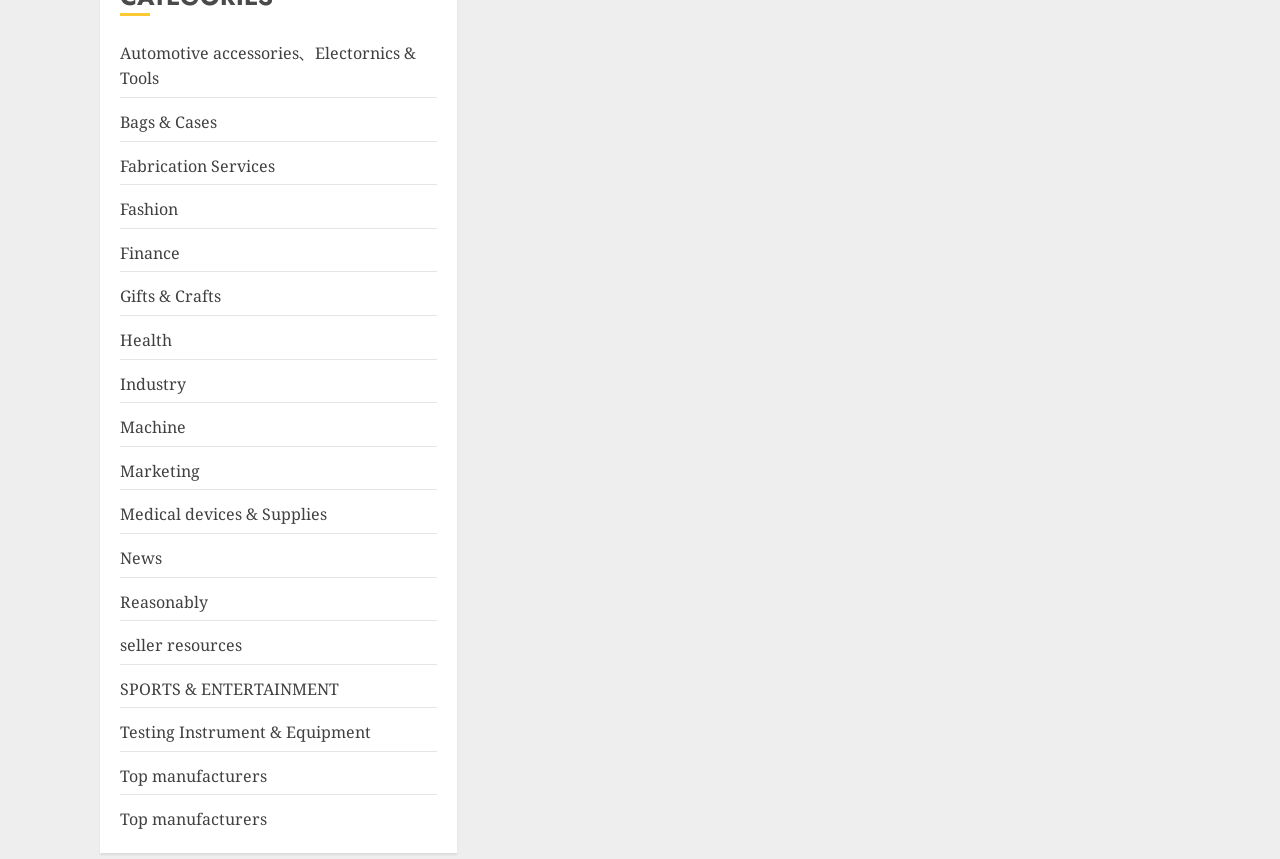What is the category that comes after 'Fashion'?
Provide a well-explained and detailed answer to the question.

By examining the vertical positions of the links based on their y1, y2 coordinates, I determined that the link 'Finance' comes after the link 'Fashion'.